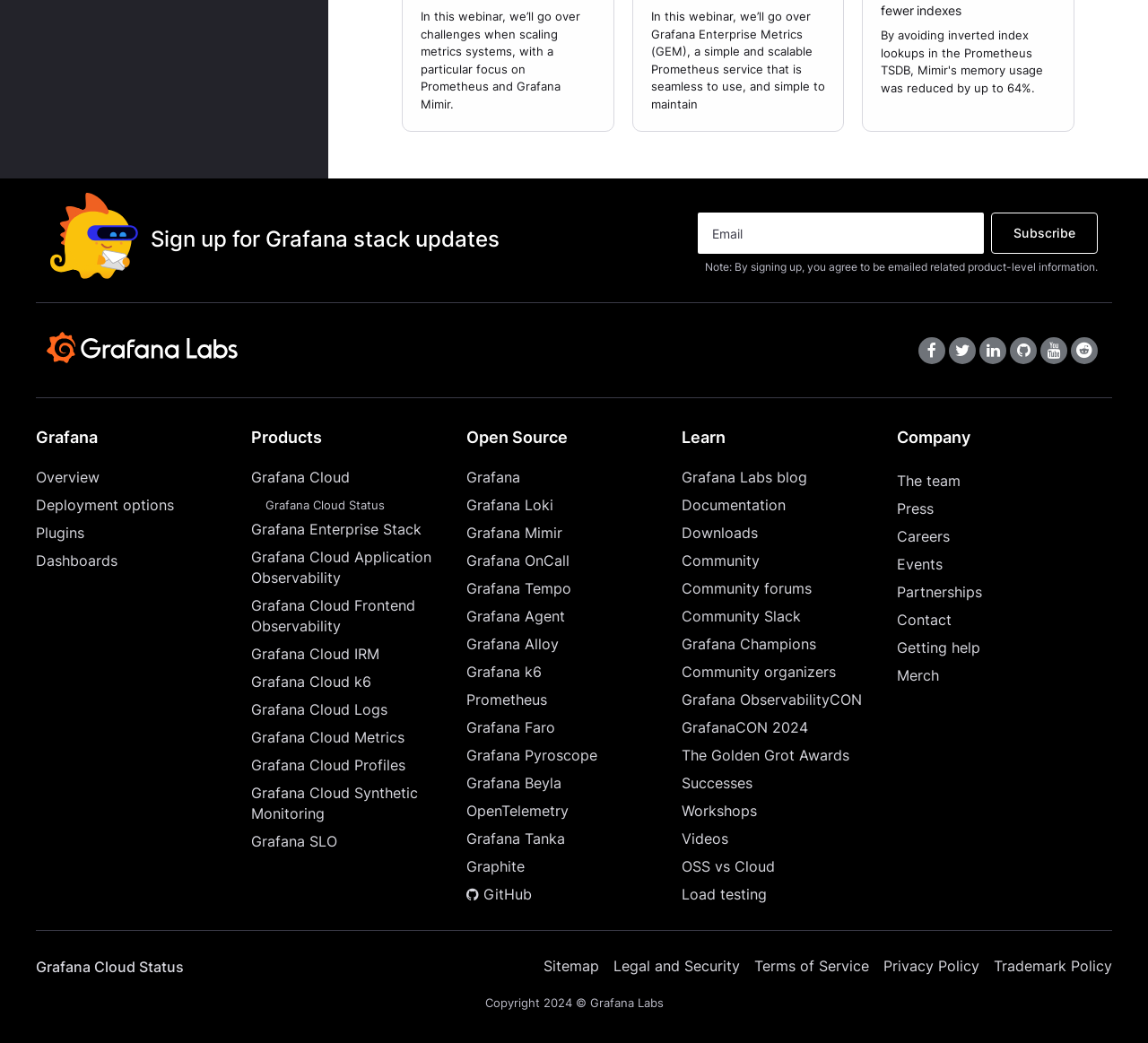Highlight the bounding box coordinates of the element that should be clicked to carry out the following instruction: "Contact Grafana". The coordinates must be given as four float numbers ranging from 0 to 1, i.e., [left, top, right, bottom].

[0.781, 0.585, 0.969, 0.605]